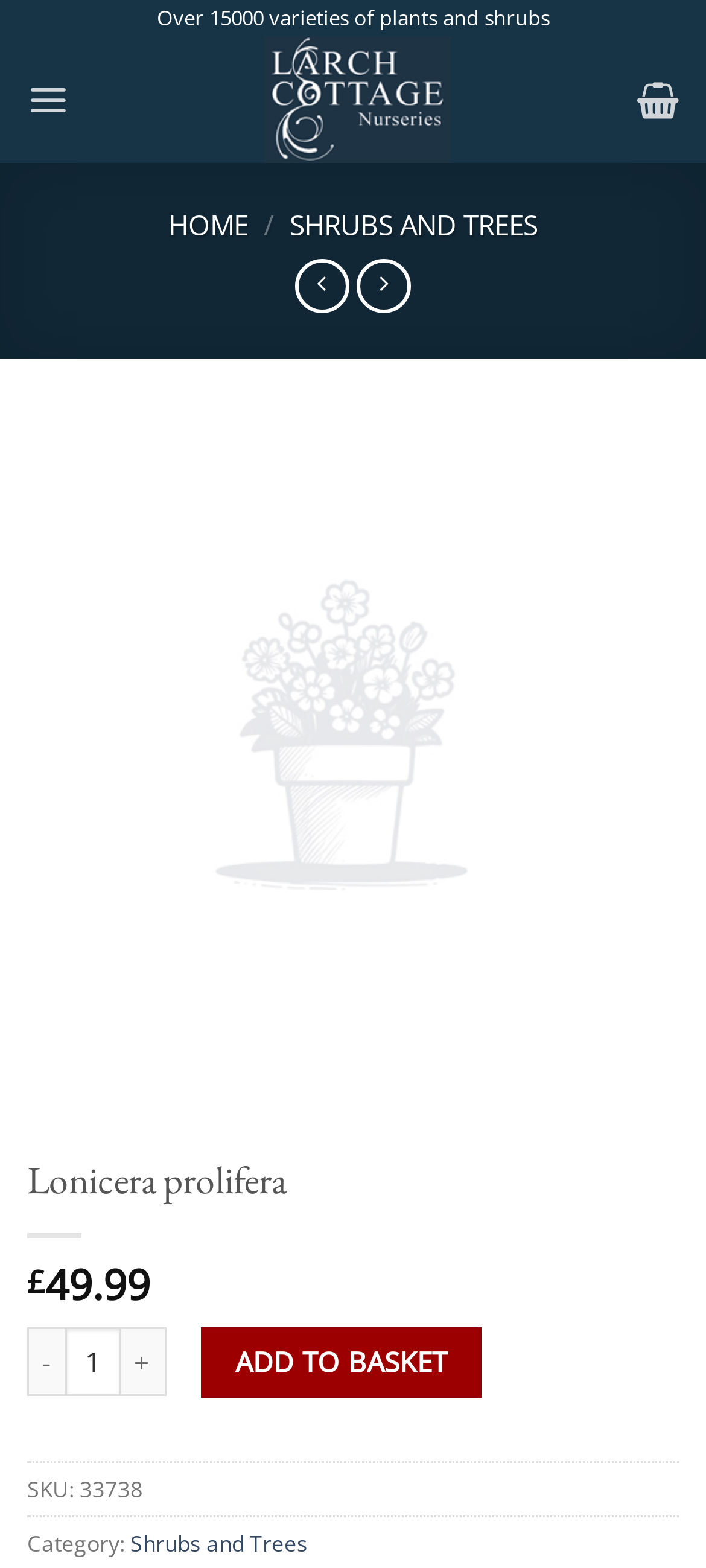Can you find the bounding box coordinates of the area I should click to execute the following instruction: "Increase the product quantity"?

[0.171, 0.847, 0.235, 0.891]